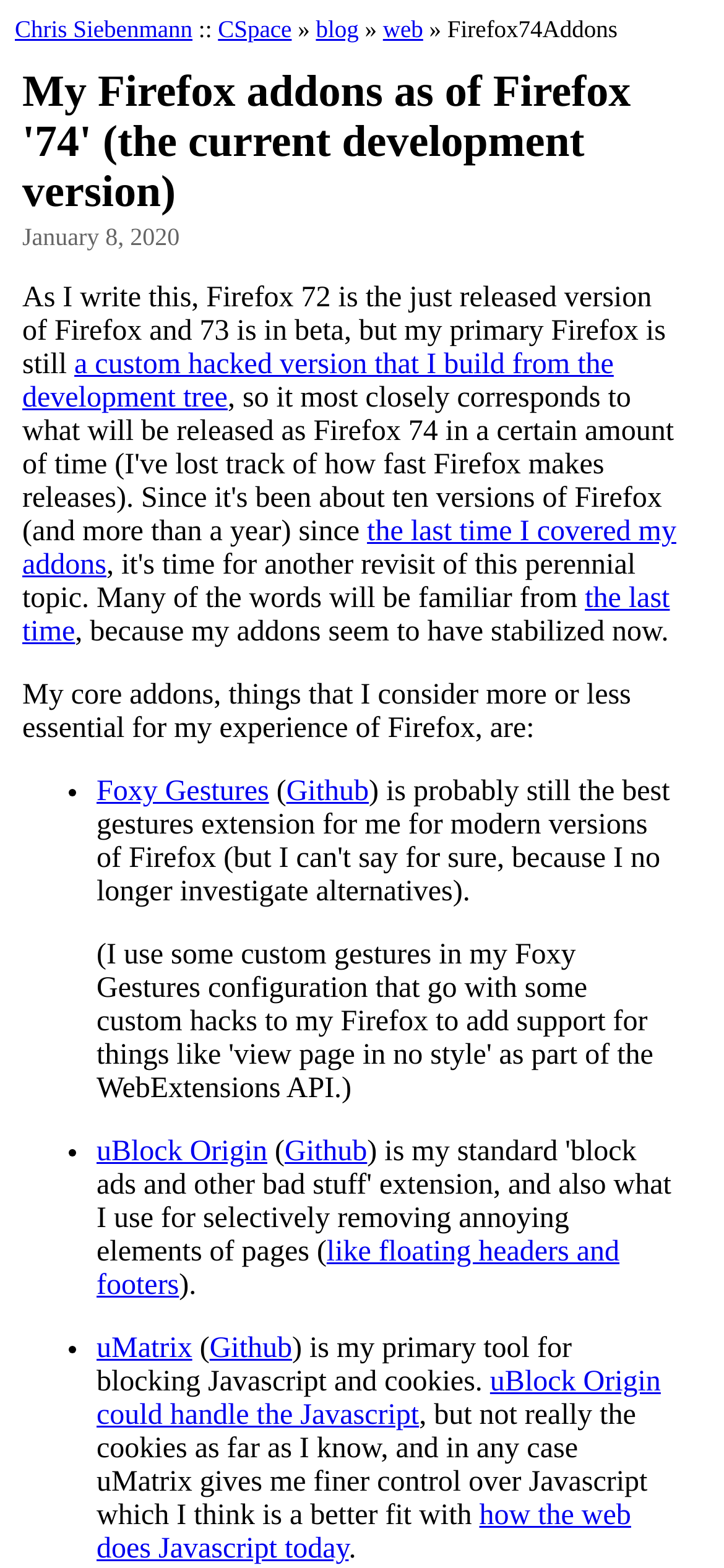Indicate the bounding box coordinates of the element that needs to be clicked to satisfy the following instruction: "learn about Firefox 74 addons". The coordinates should be four float numbers between 0 and 1, i.e., [left, top, right, bottom].

[0.584, 0.009, 0.853, 0.027]